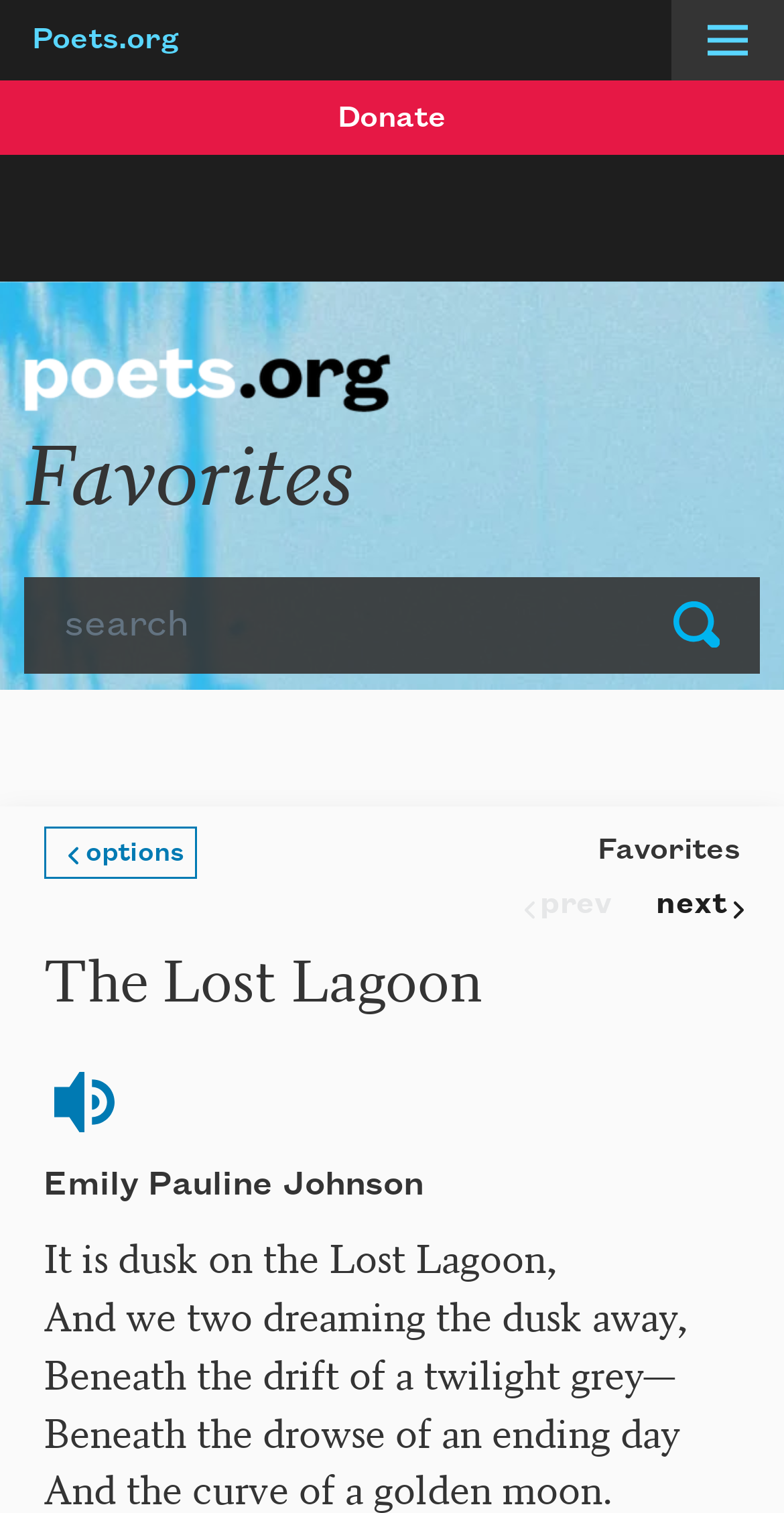What is the name of the poem on this page?
Please provide a comprehensive answer based on the contents of the image.

I determined the answer by looking at the heading 'The Lost Lagoon' which is a child element of the button 'next' and also a sibling of the link 'The Lost Lagoon'. This suggests that 'The Lost Lagoon' is the title of the poem being displayed on this page.